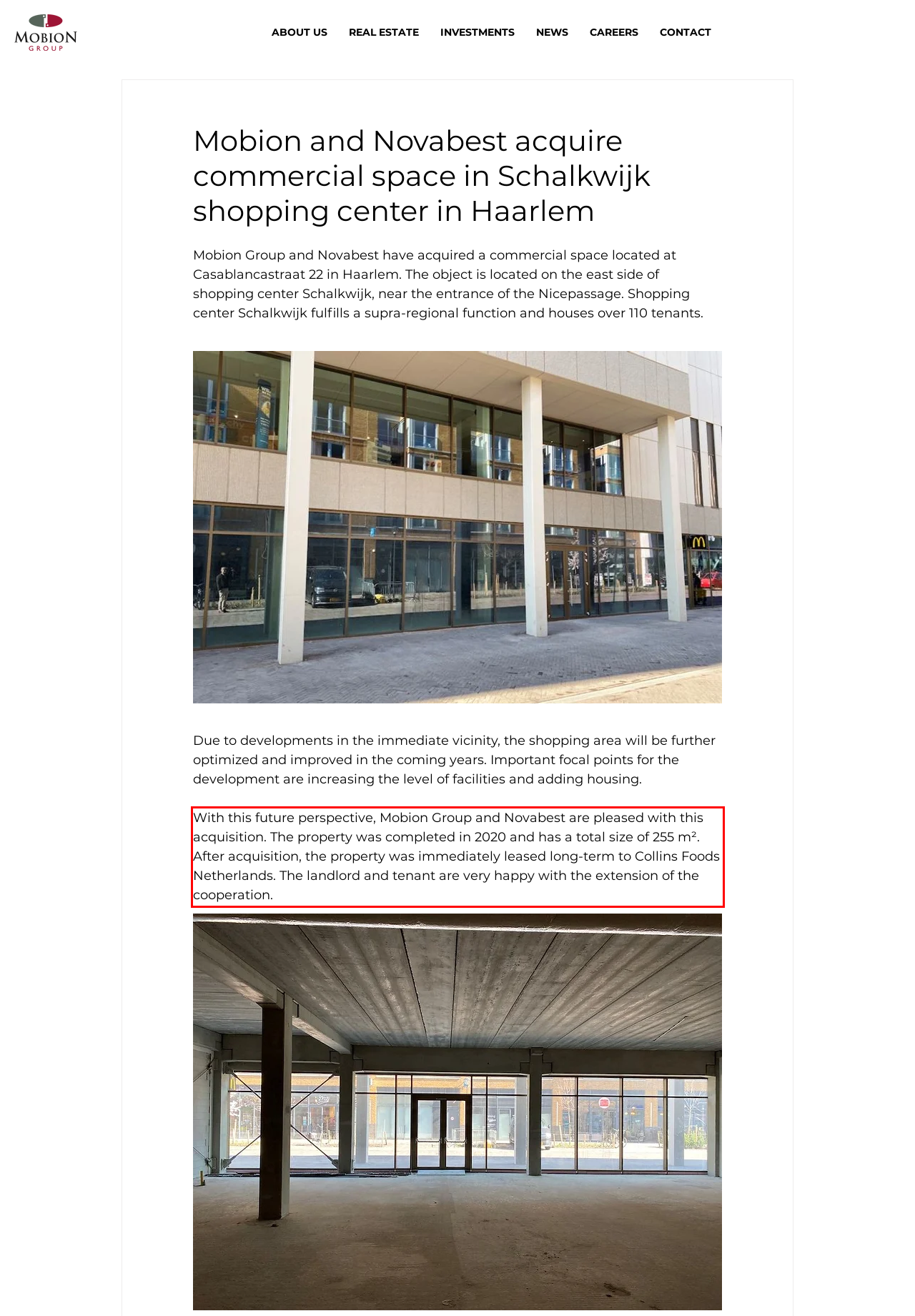By examining the provided screenshot of a webpage, recognize the text within the red bounding box and generate its text content.

With this future perspective, Mobion Group and Novabest are pleased with this acquisition. The property was completed in 2020 and has a total size of 255 m². After acquisition, the property was immediately leased long-term to Collins Foods Netherlands. The landlord and tenant are very happy with the extension of the cooperation.